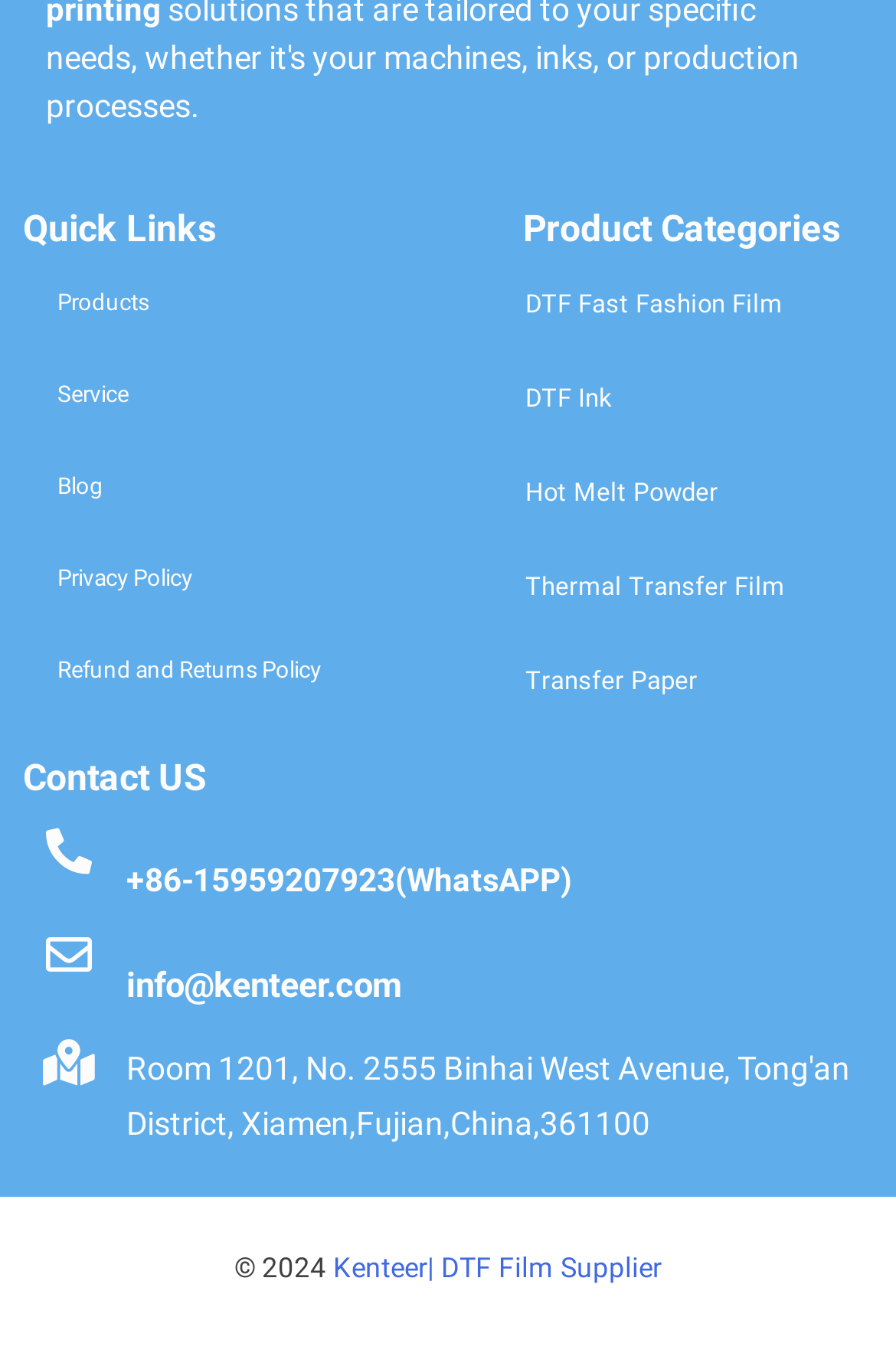Please identify the bounding box coordinates of the element's region that needs to be clicked to fulfill the following instruction: "View DTF Fast Fashion Film". The bounding box coordinates should consist of four float numbers between 0 and 1, i.e., [left, top, right, bottom].

[0.547, 0.191, 0.974, 0.261]